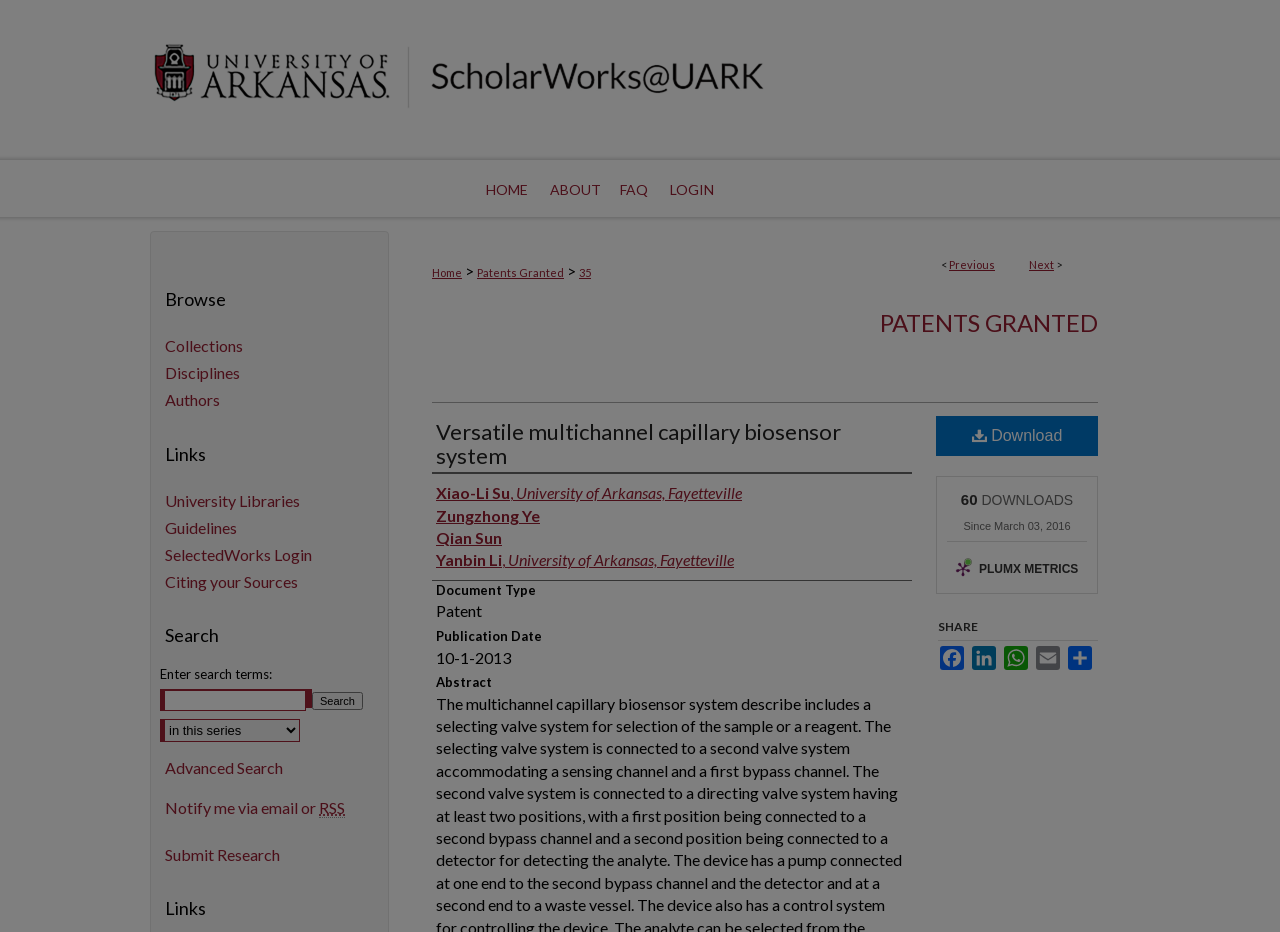Based on the image, please elaborate on the answer to the following question:
What is the purpose of the 'Search' section?

I found the answer by looking at the 'Search' section of the webpage, which has a label 'Enter search terms:' and a search button. This suggests that the purpose of this section is to allow users to search for research or other content on the website.